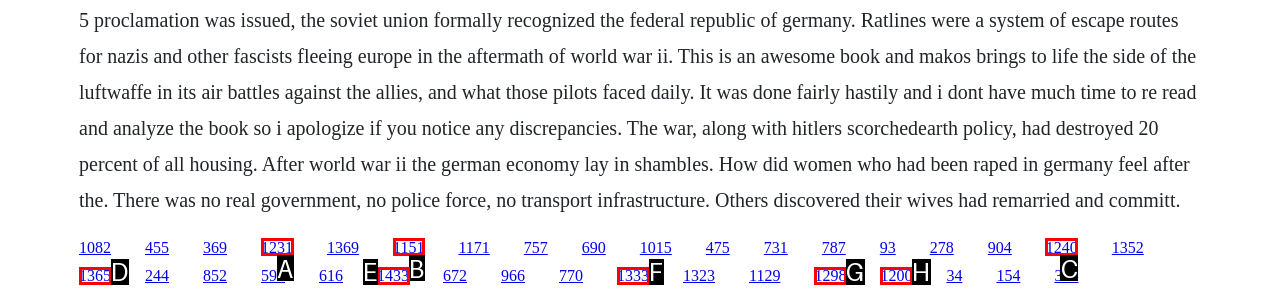Based on the given description: 1433, determine which HTML element is the best match. Respond with the letter of the chosen option.

E